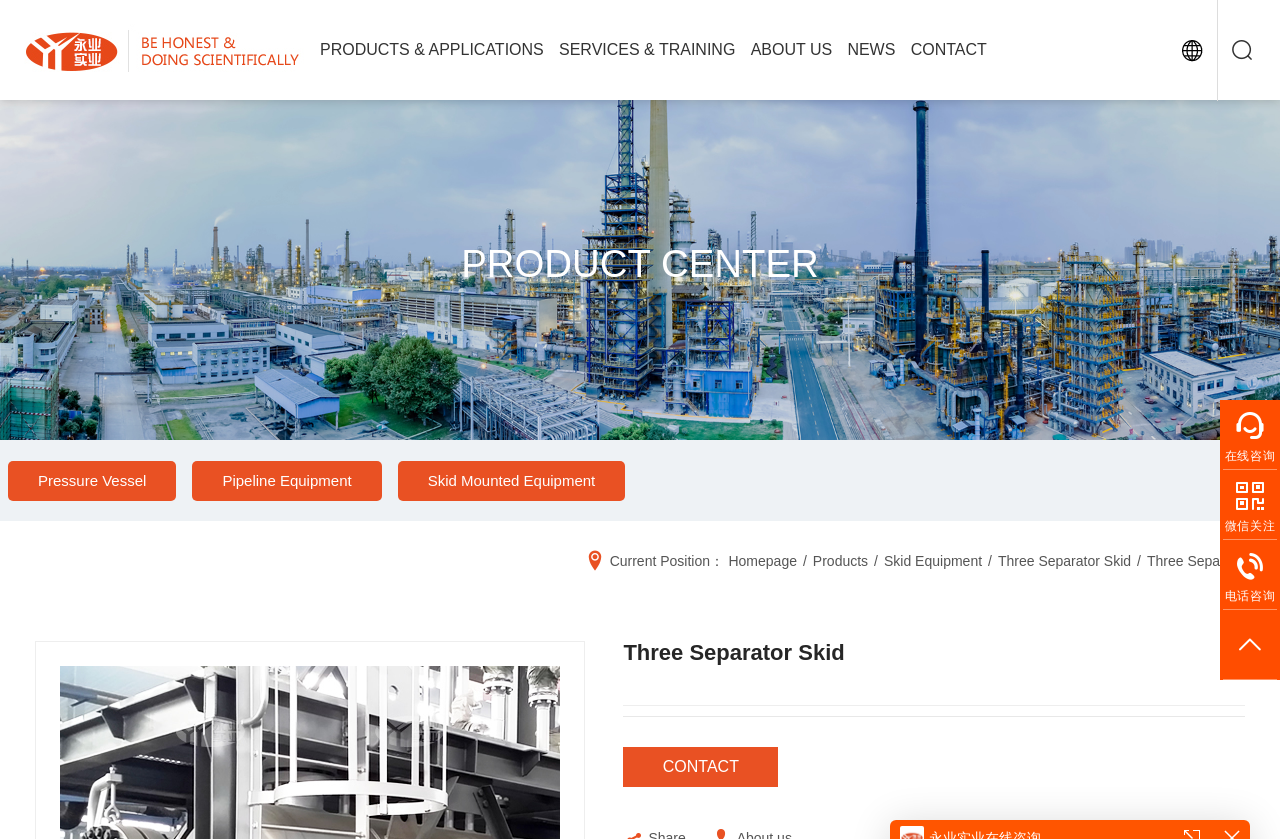Please find the bounding box coordinates for the clickable element needed to perform this instruction: "visit the 'Resume Critiques' page".

None